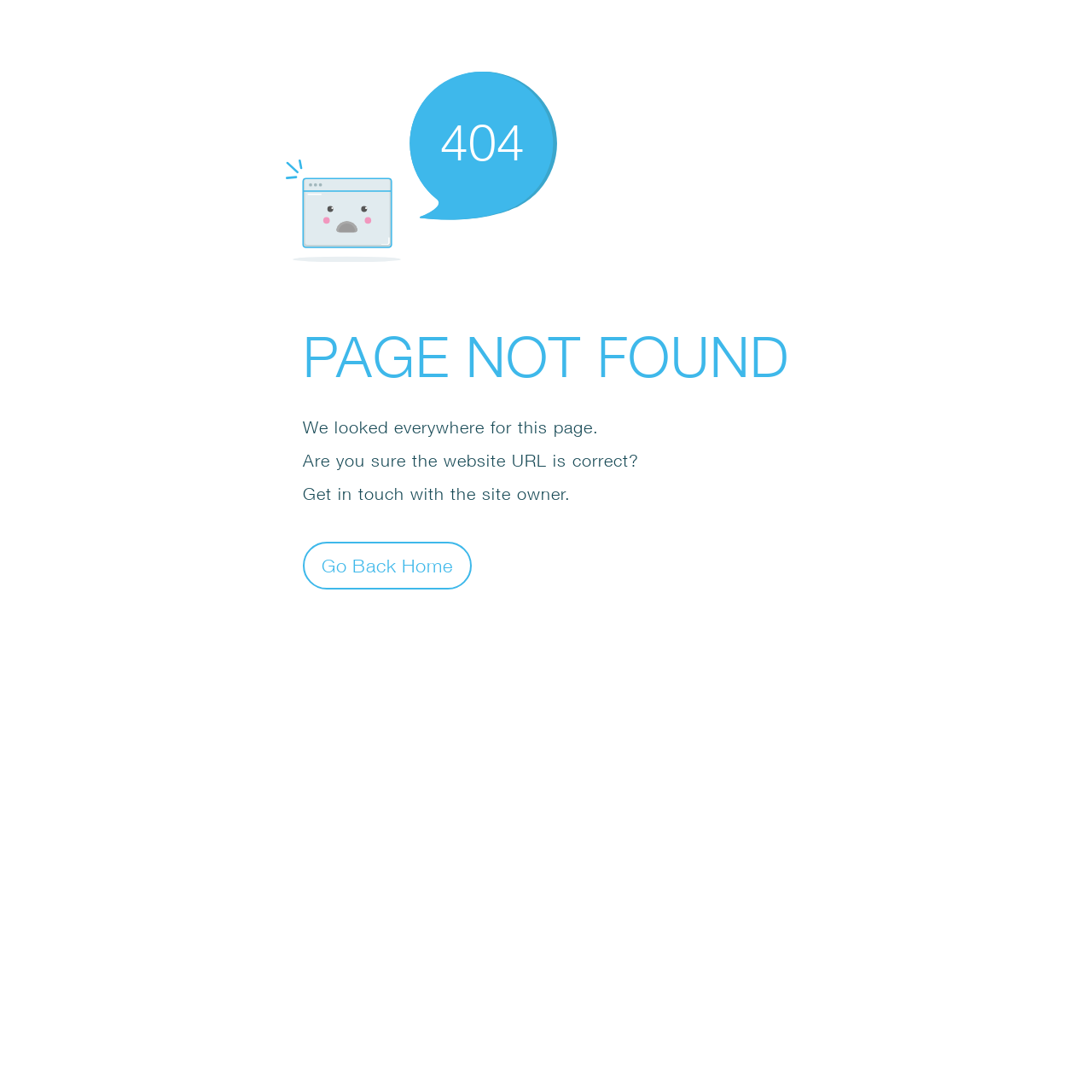What is the suggested action?
Using the information from the image, answer the question thoroughly.

The suggested action is displayed as a static text 'Get in touch with the site owner.' which is a sibling of the static text 'Are you sure the website URL is correct?' and it is positioned vertically above the button 'Go Back Home'.